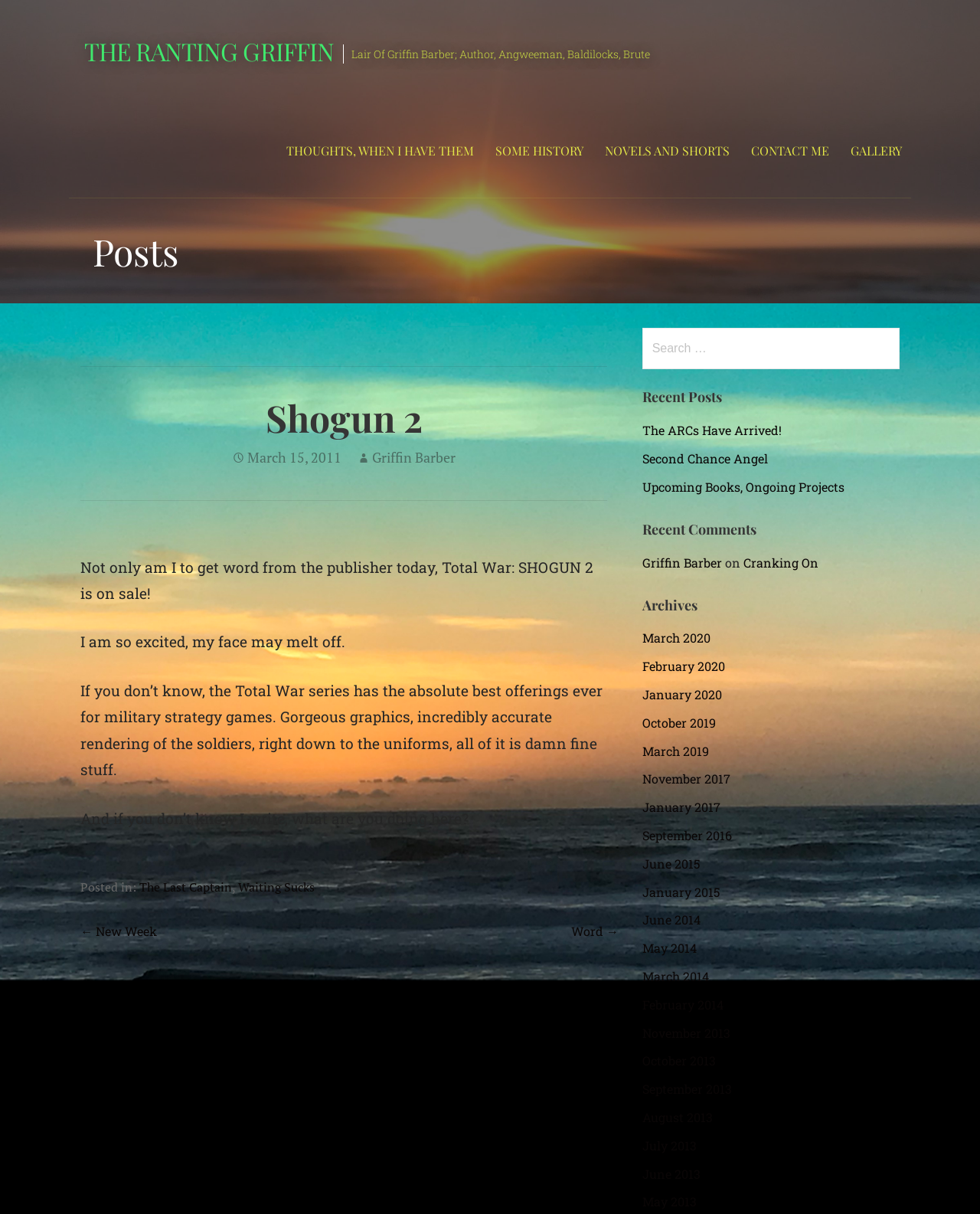Provide your answer to the question using just one word or phrase: How many links are there in the 'Recent Posts' section?

3